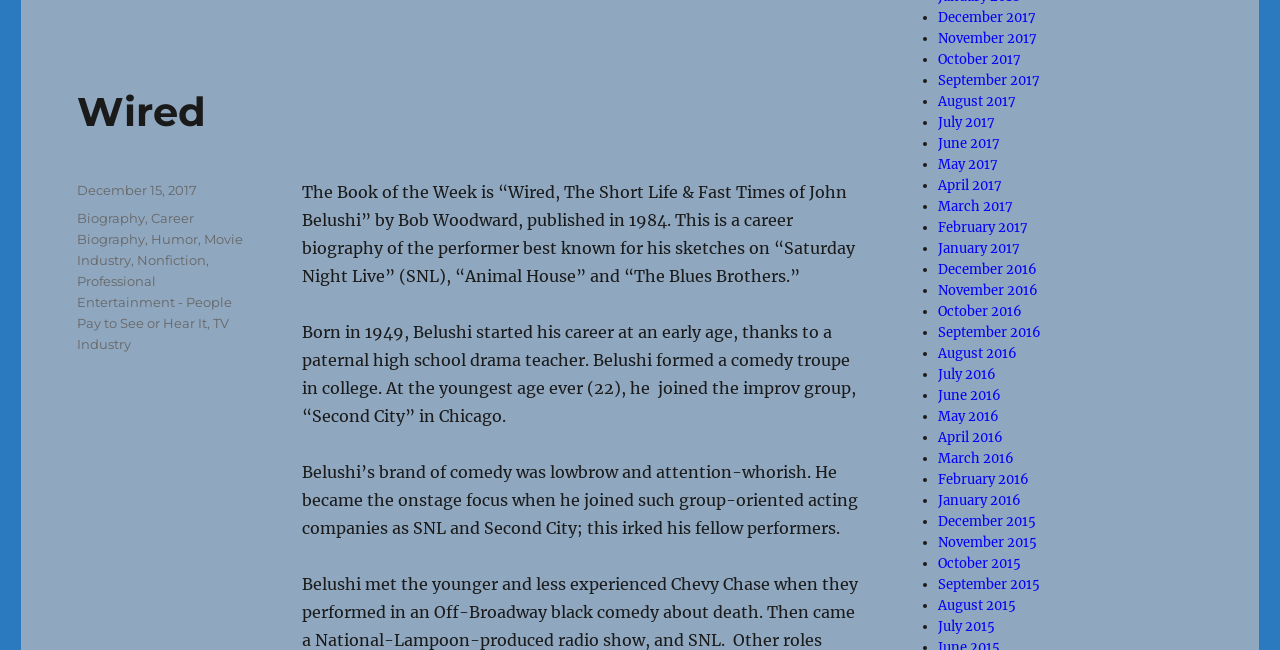Please provide the bounding box coordinates for the element that needs to be clicked to perform the instruction: "Explore the category of Professional Entertainment". The coordinates must consist of four float numbers between 0 and 1, formatted as [left, top, right, bottom].

[0.06, 0.42, 0.181, 0.509]